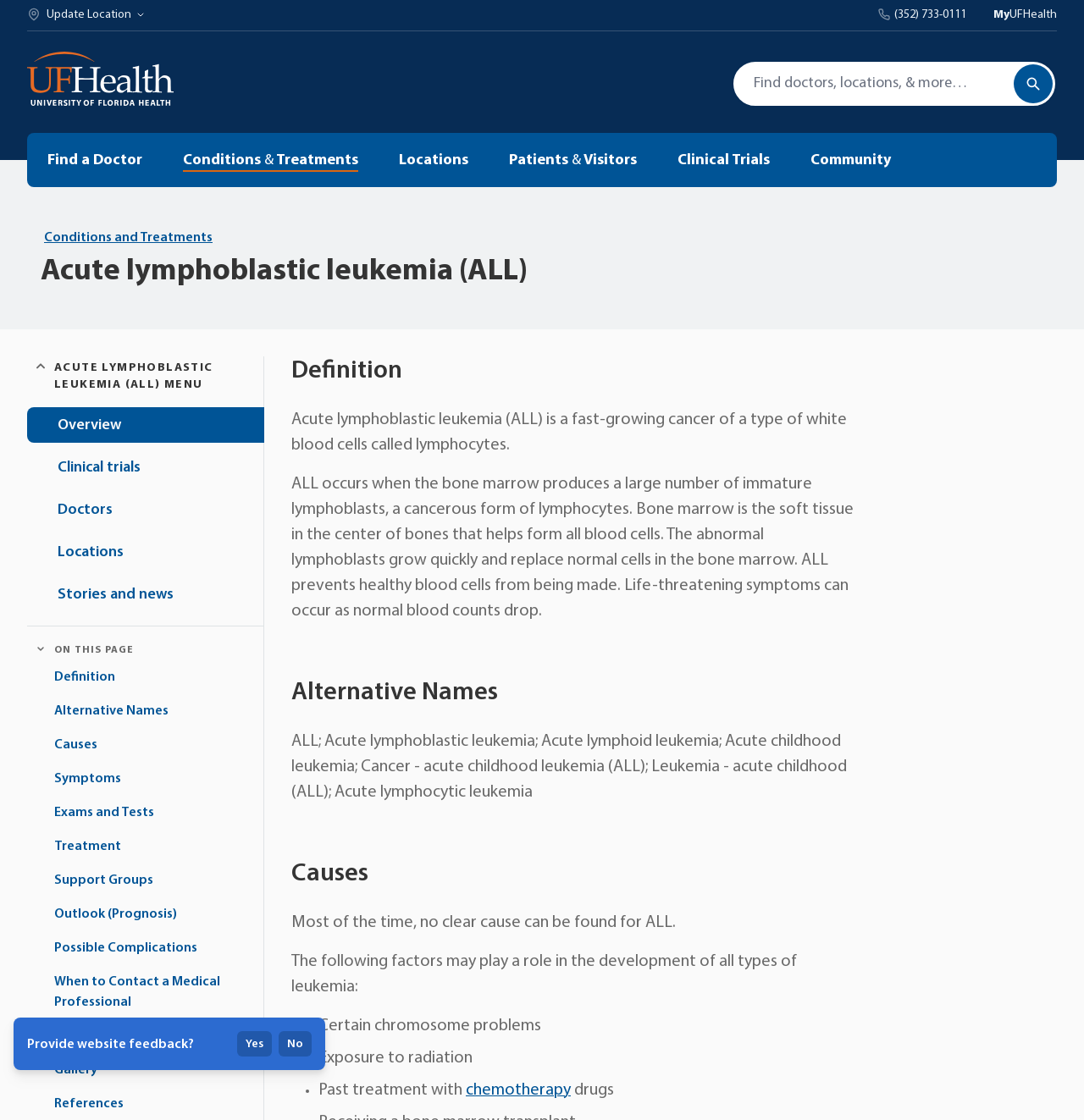From the given element description: "Particular museums", find the bounding box for the UI element. Provide the coordinates as four float numbers between 0 and 1, in the order [left, top, right, bottom].

None